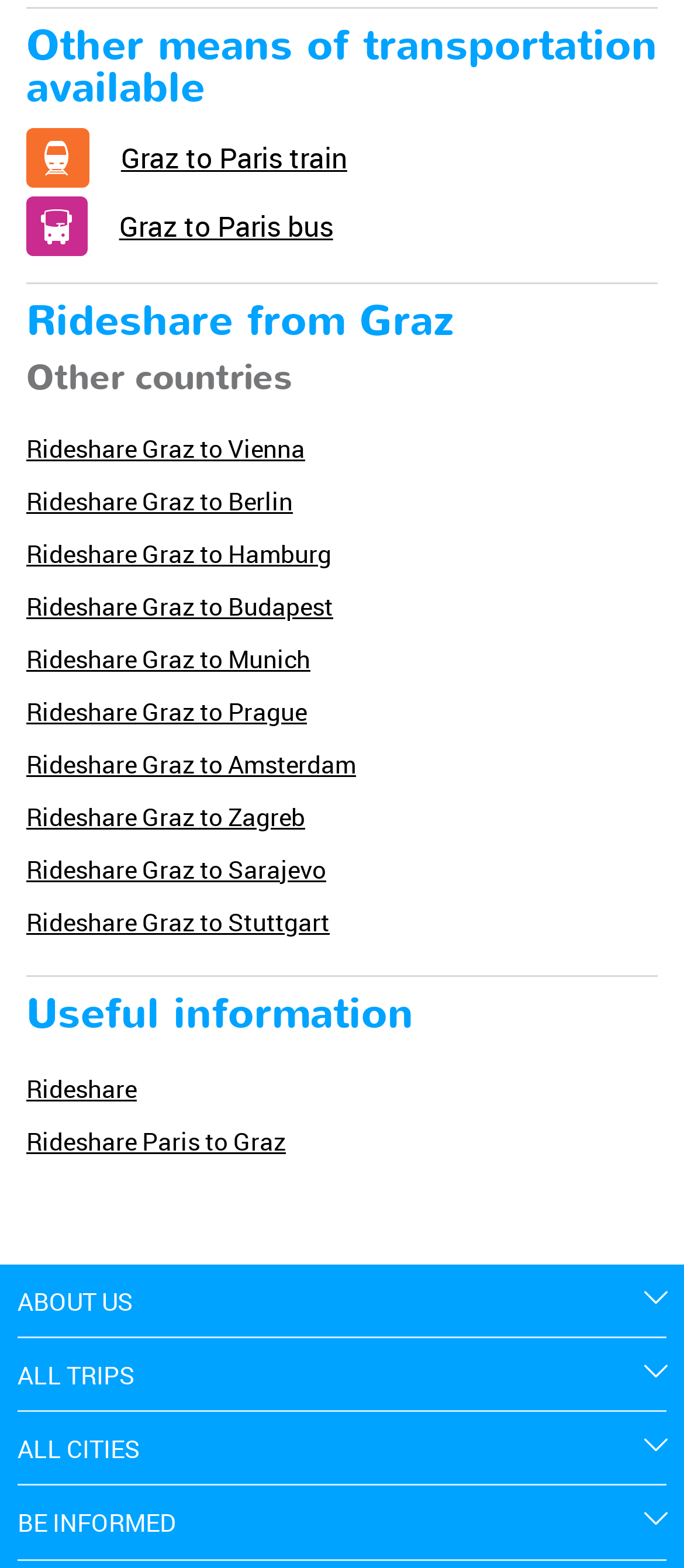Please find the bounding box coordinates of the element's region to be clicked to carry out this instruction: "View Graz to Paris train options".

[0.177, 0.082, 0.508, 0.118]